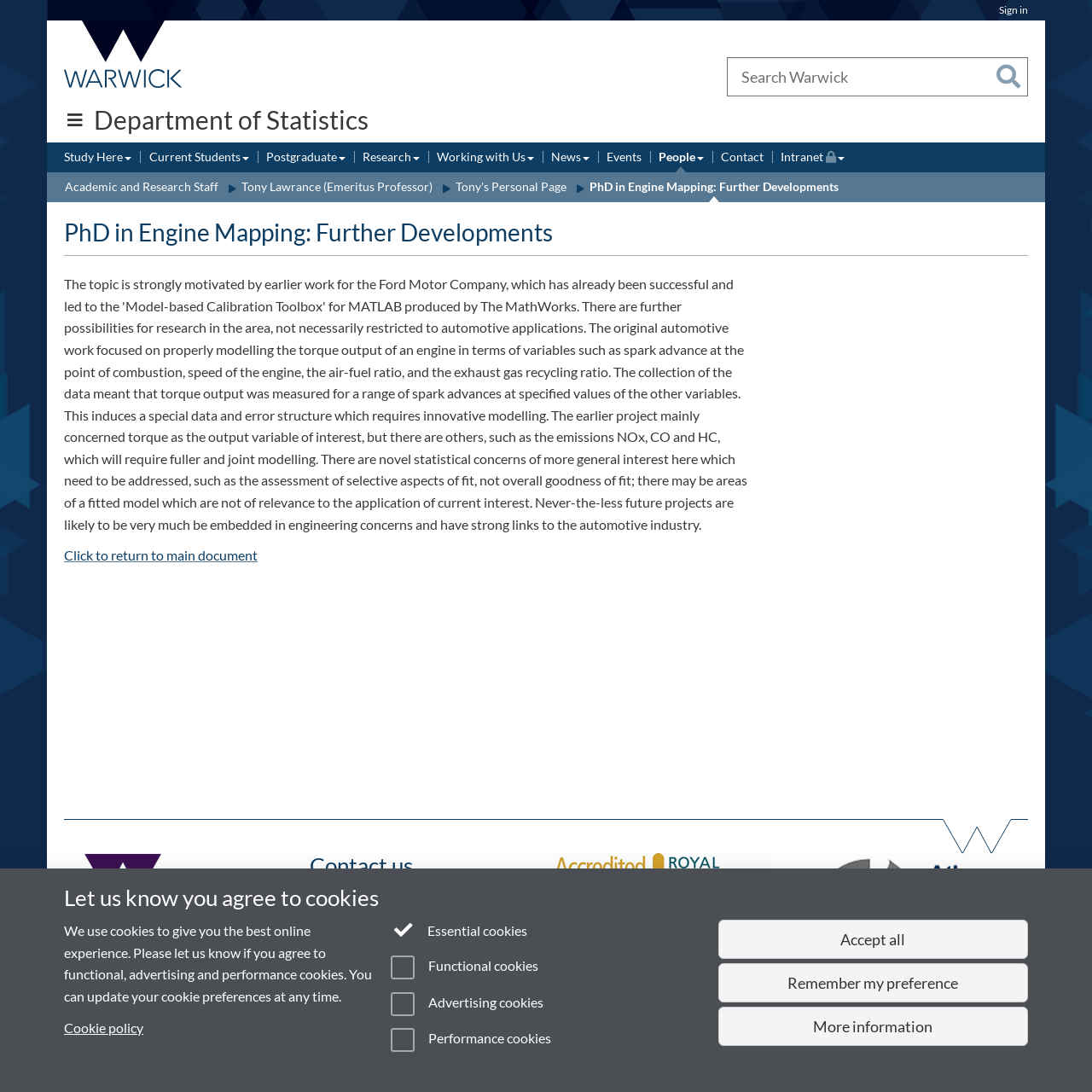What is the logo of the accreditation scheme?
From the details in the image, provide a complete and detailed answer to the question.

I found the answer by looking at the image element with the text 'Royal Statistical Society - Accreditation Scheme logo' which is located at [0.508, 0.781, 0.703, 0.84] and is a child of the contentinfo element.